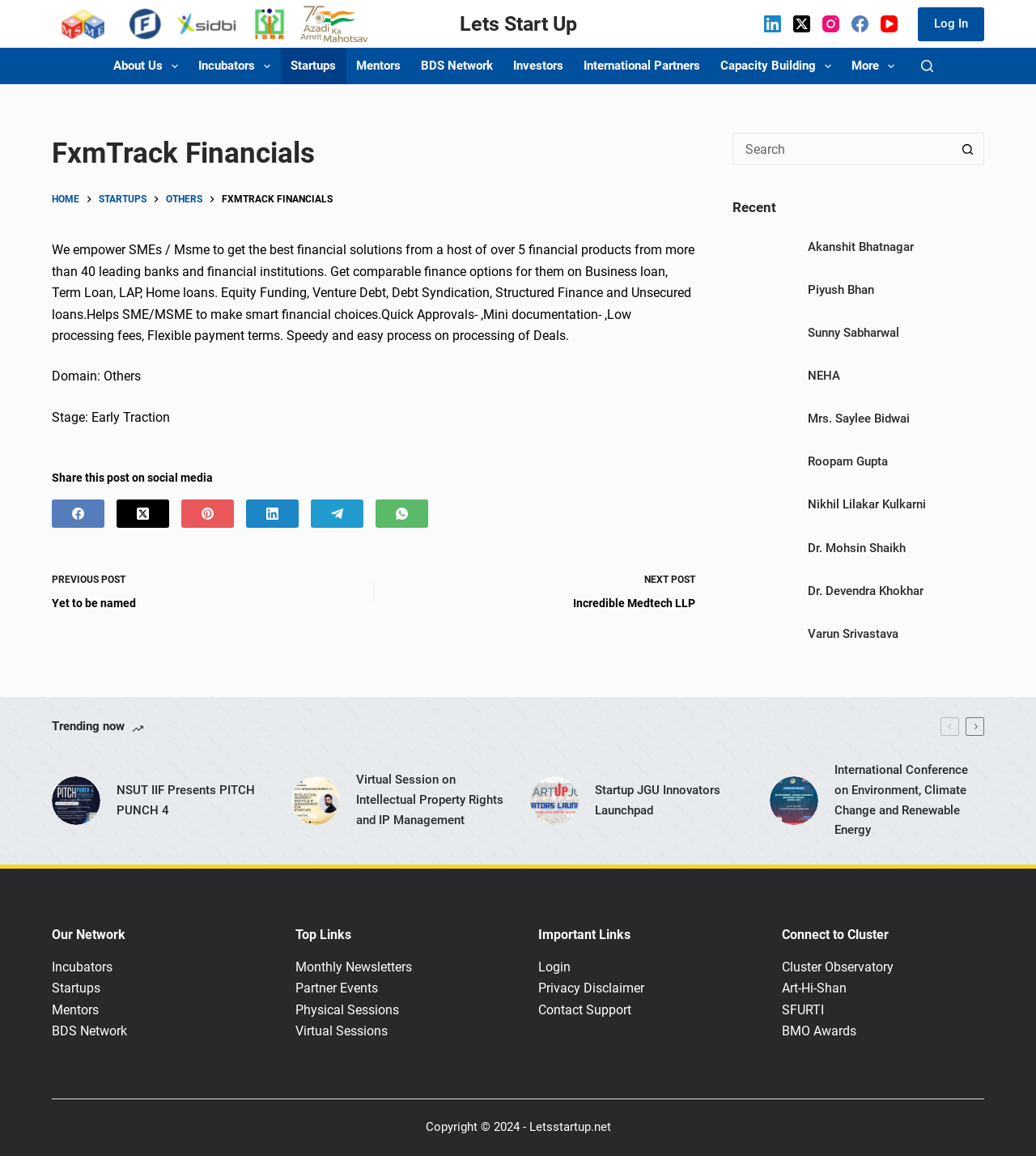Locate the bounding box coordinates of the element you need to click to accomplish the task described by this instruction: "Search for something".

[0.707, 0.115, 0.95, 0.143]